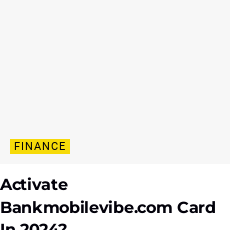What is the topic of the guide?
Using the image, answer in one word or phrase.

activating Bankmobilevibe.com card